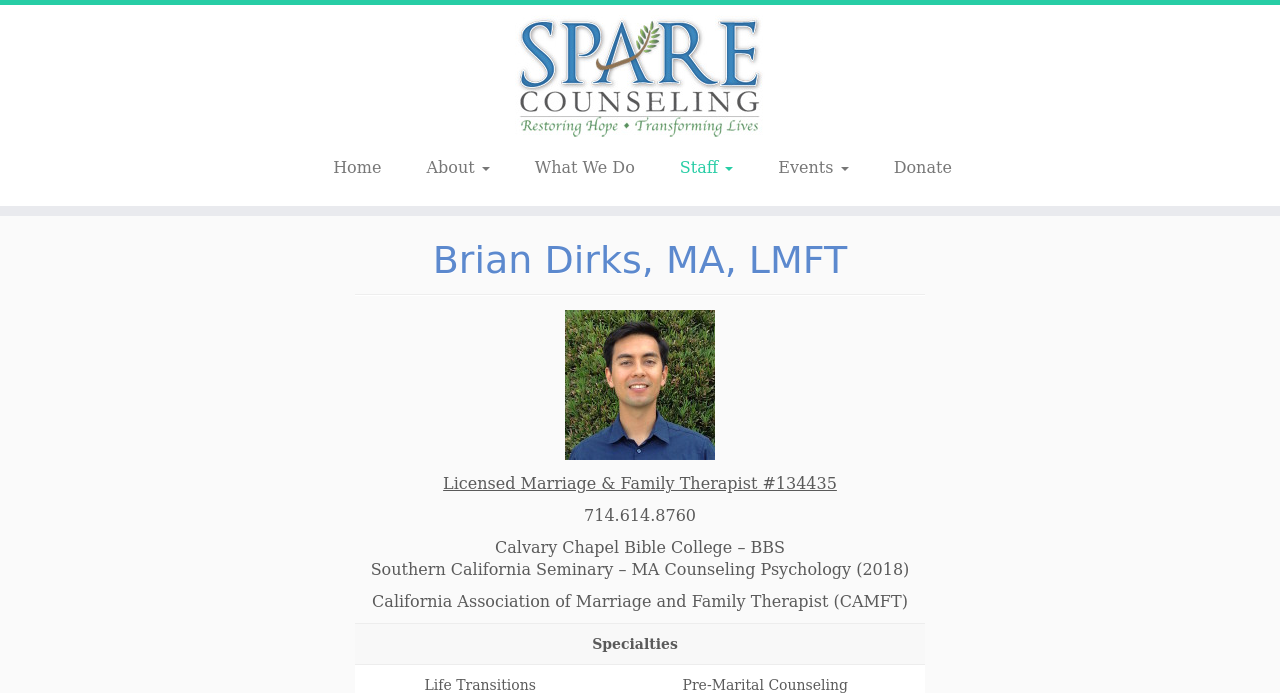What is the name of the college where Brian Dirks got his BBS degree?
Examine the image closely and answer the question with as much detail as possible.

I found the text 'Calvary Chapel Bible College – BBS' on the webpage, which indicates that Brian Dirks got his BBS degree from Calvary Chapel Bible College.